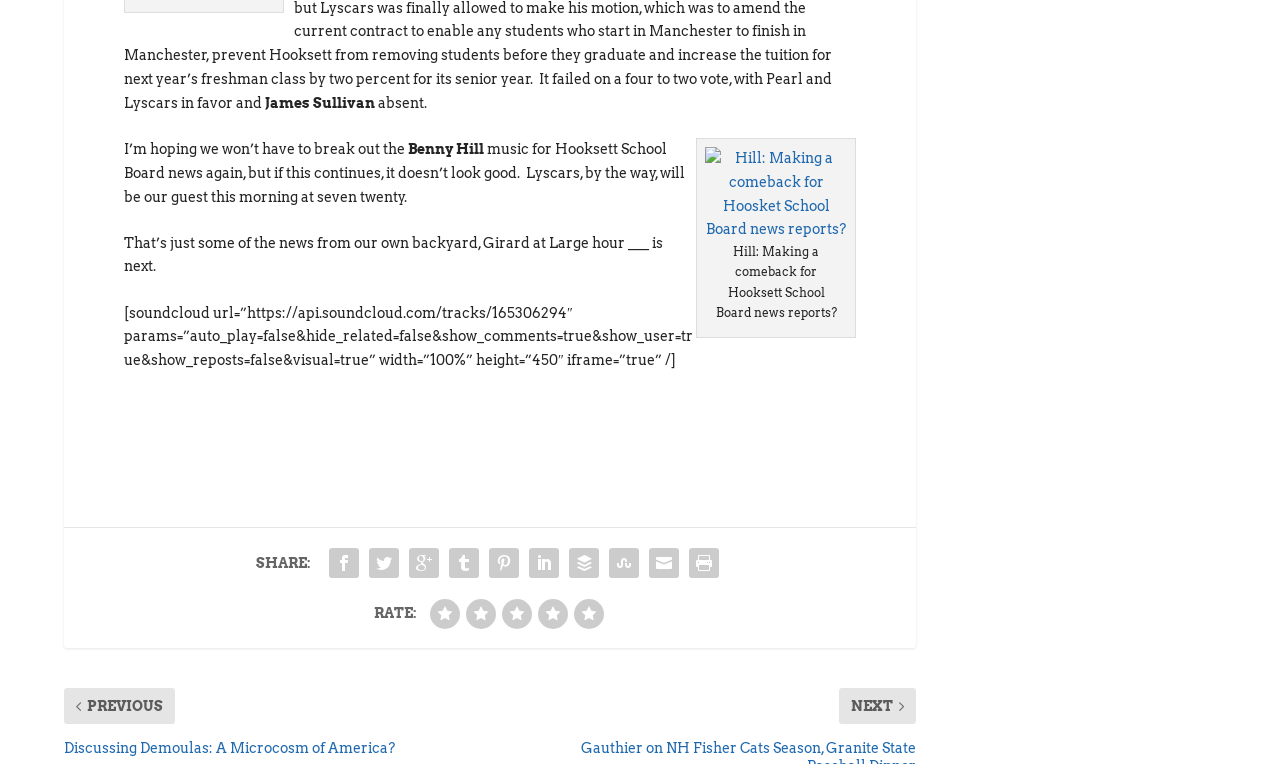Answer the following in one word or a short phrase: 
What type of content is embedded in the webpage?

Audio content